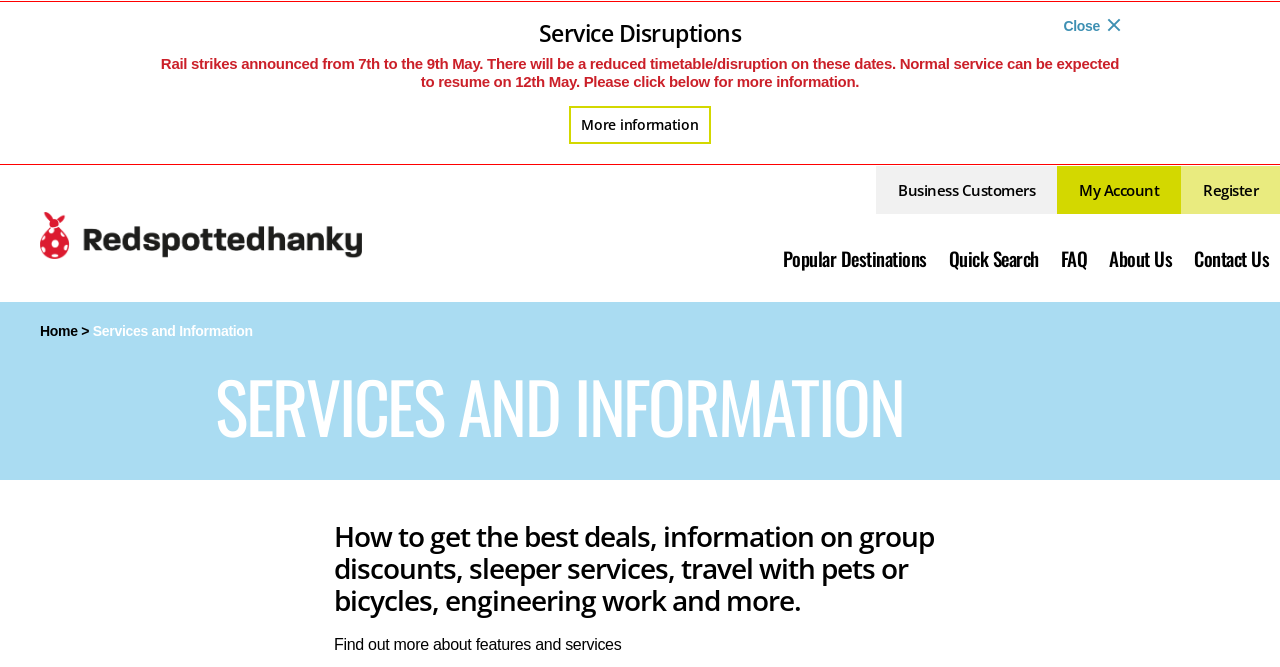Please give the bounding box coordinates of the area that should be clicked to fulfill the following instruction: "Search for popular destinations". The coordinates should be in the format of four float numbers from 0 to 1, i.e., [left, top, right, bottom].

[0.603, 0.366, 0.732, 0.408]